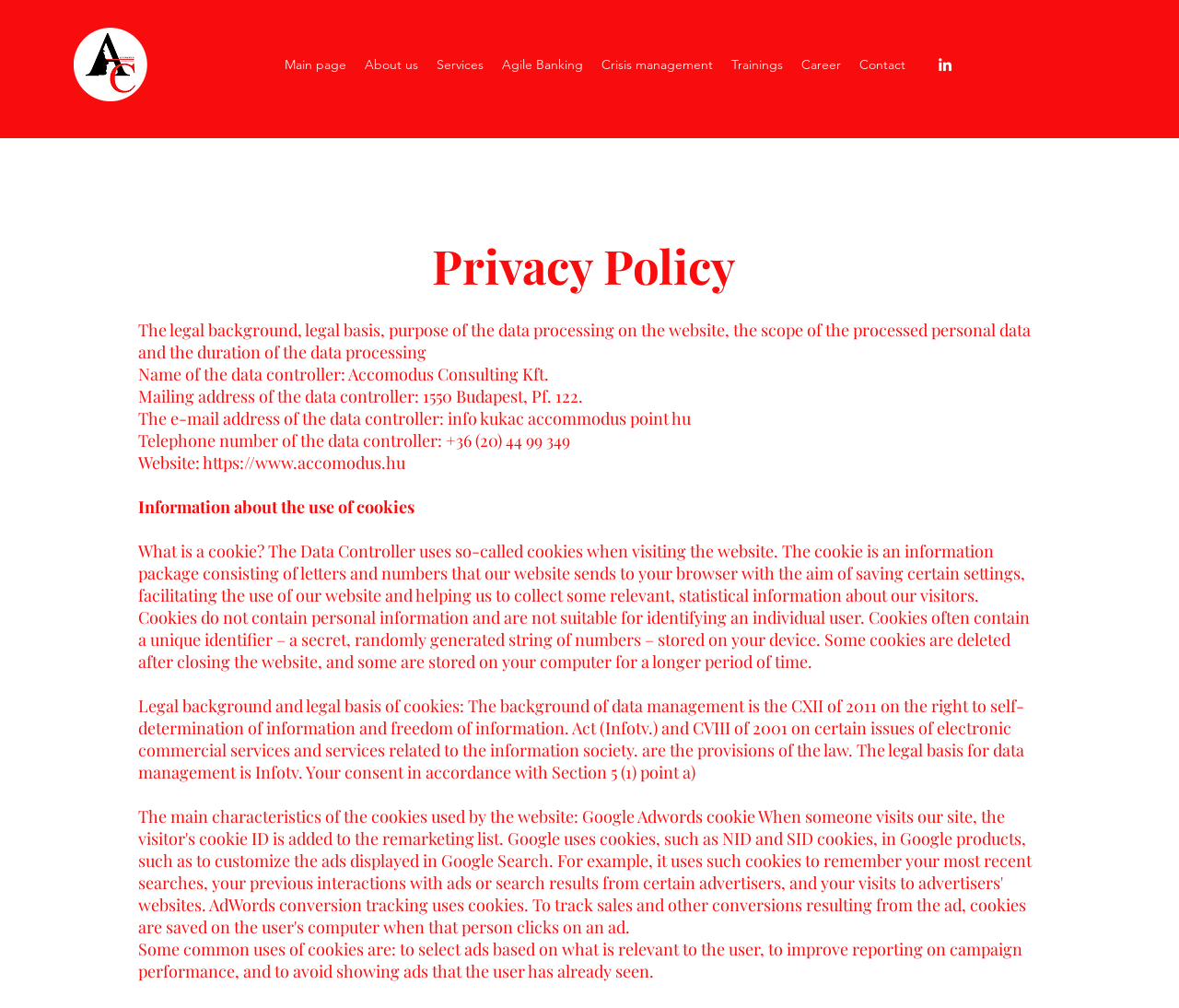Locate the bounding box coordinates of the element you need to click to accomplish the task described by this instruction: "Go to the Main page".

[0.234, 0.05, 0.302, 0.078]